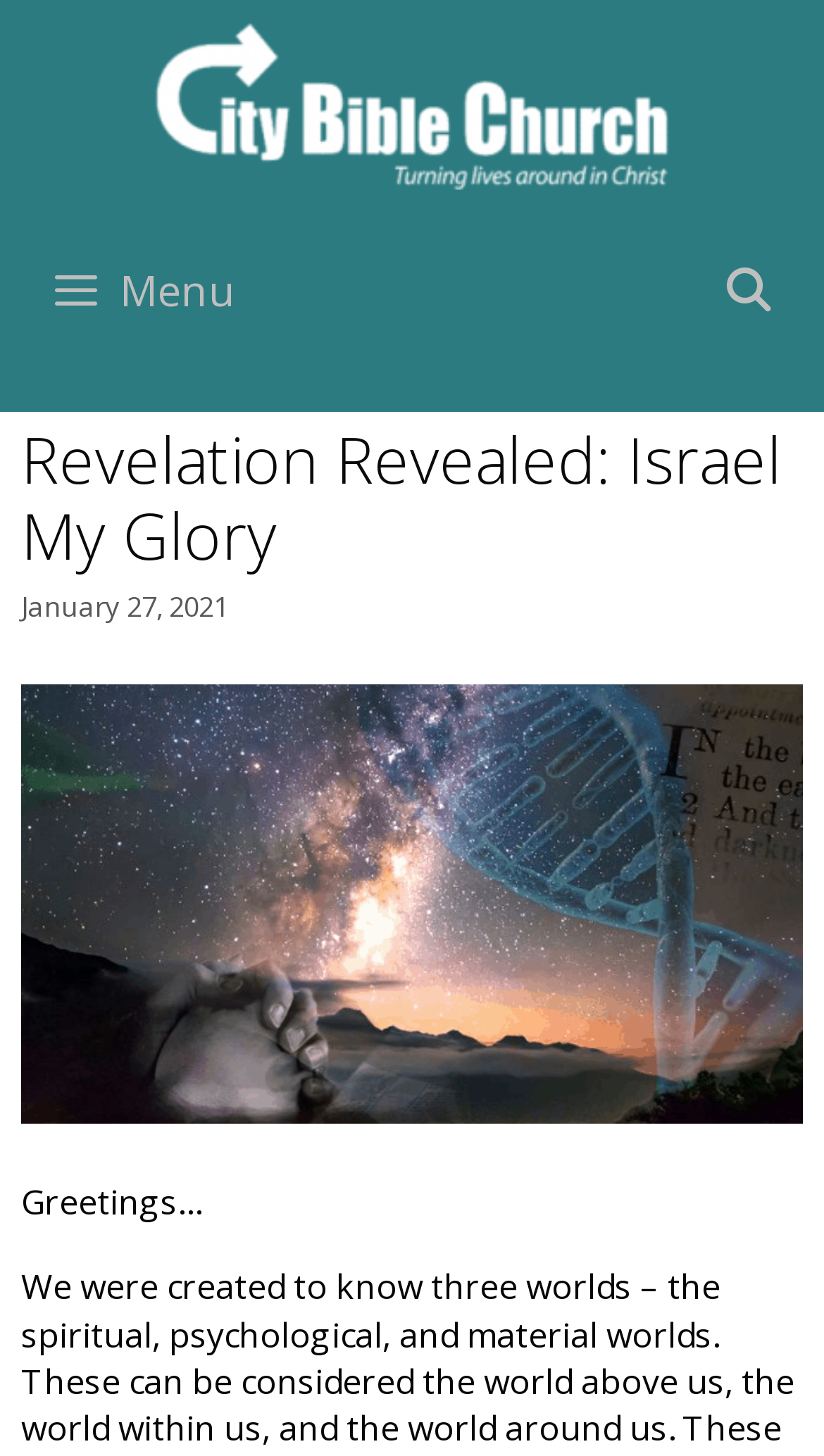What is the date of the event?
Please give a detailed and elaborate answer to the question.

I found the answer by looking at the time element which contains a static text with the date 'January 27, 2021'. This date is likely related to an event or sermon mentioned on the webpage.